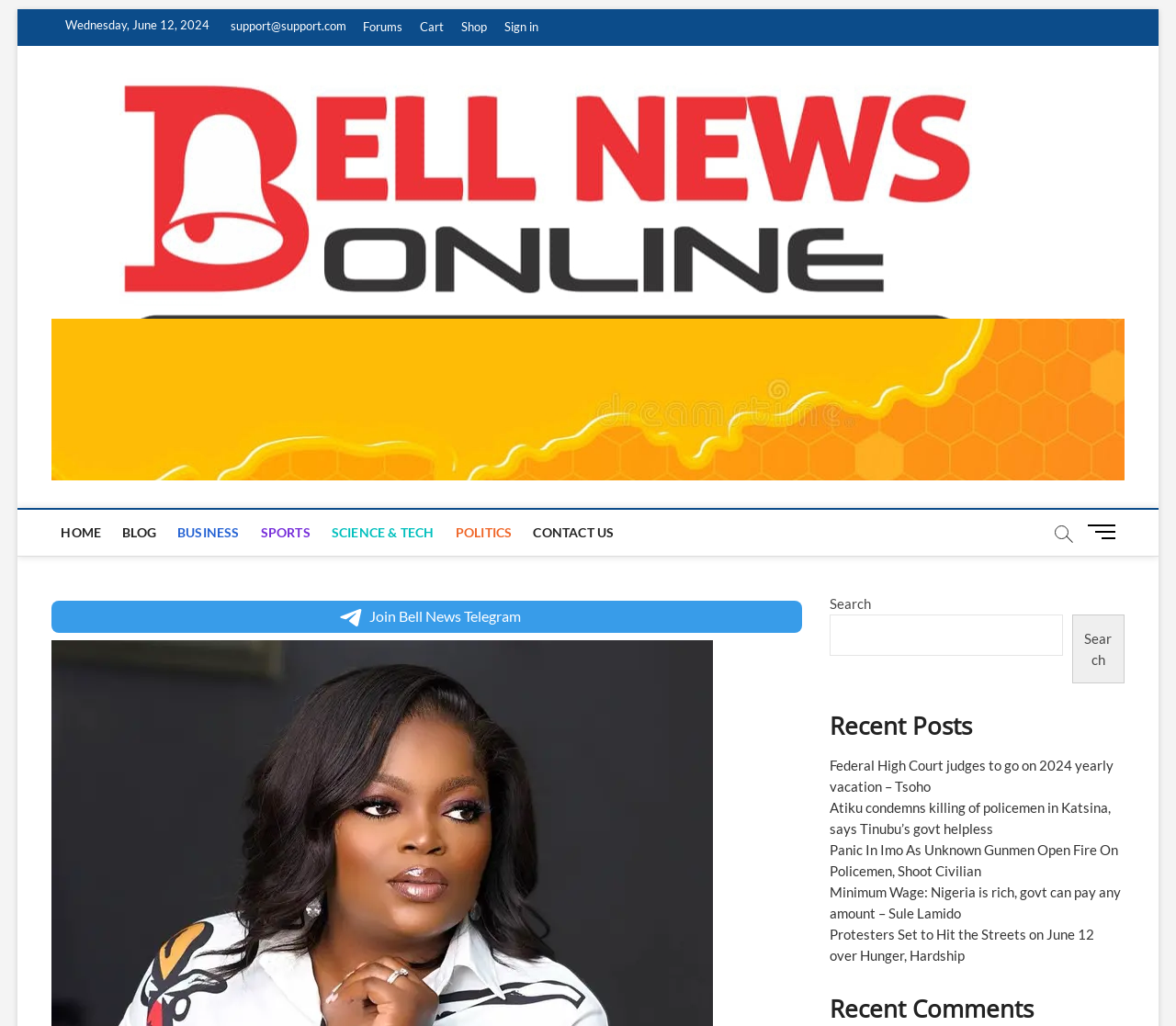Please identify the bounding box coordinates of the element's region that needs to be clicked to fulfill the following instruction: "Search for something". The bounding box coordinates should consist of four float numbers between 0 and 1, i.e., [left, top, right, bottom].

[0.706, 0.599, 0.904, 0.639]